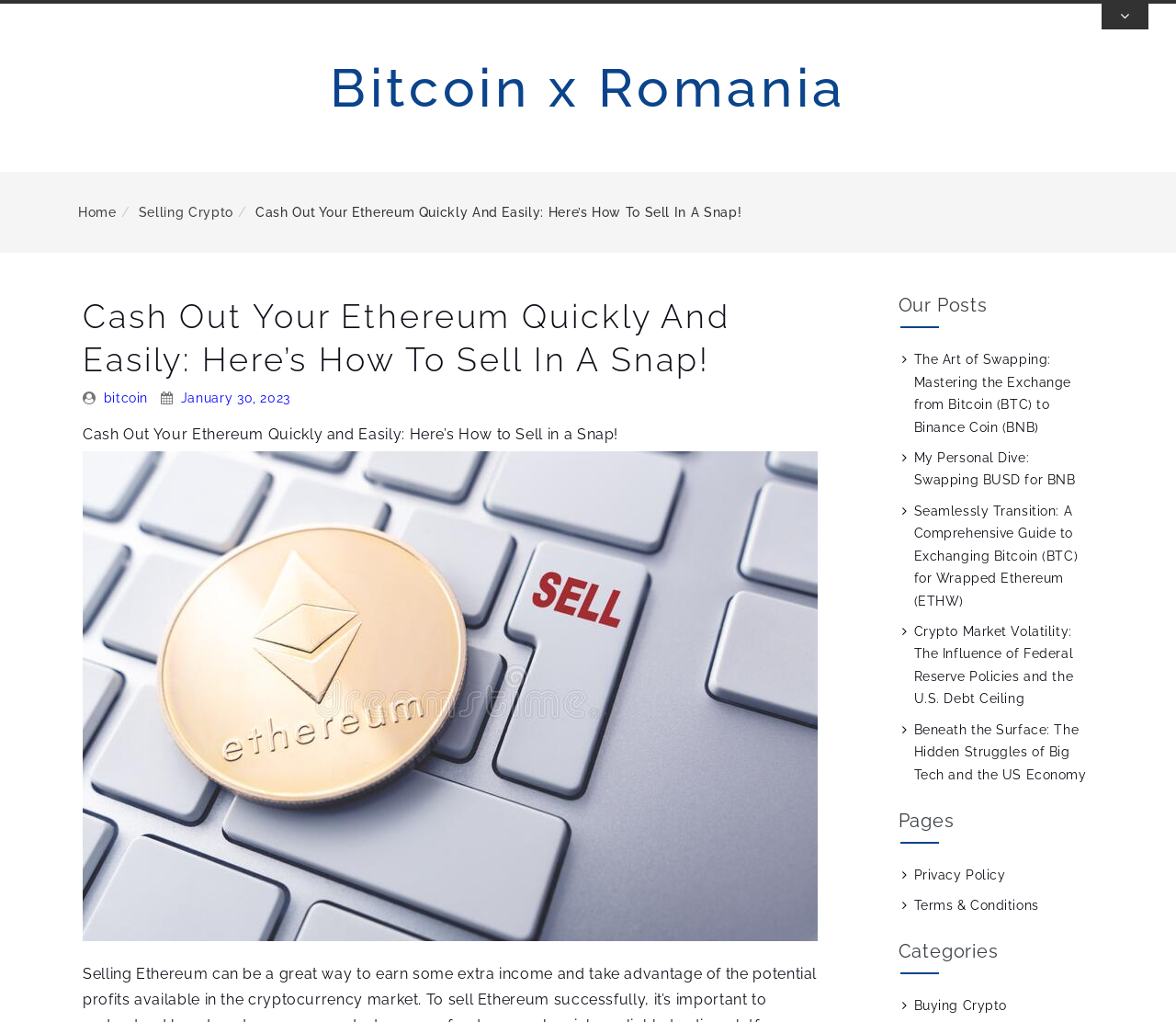Given the description "Thc Vape Juices A", provide the bounding box coordinates of the corresponding UI element.

None